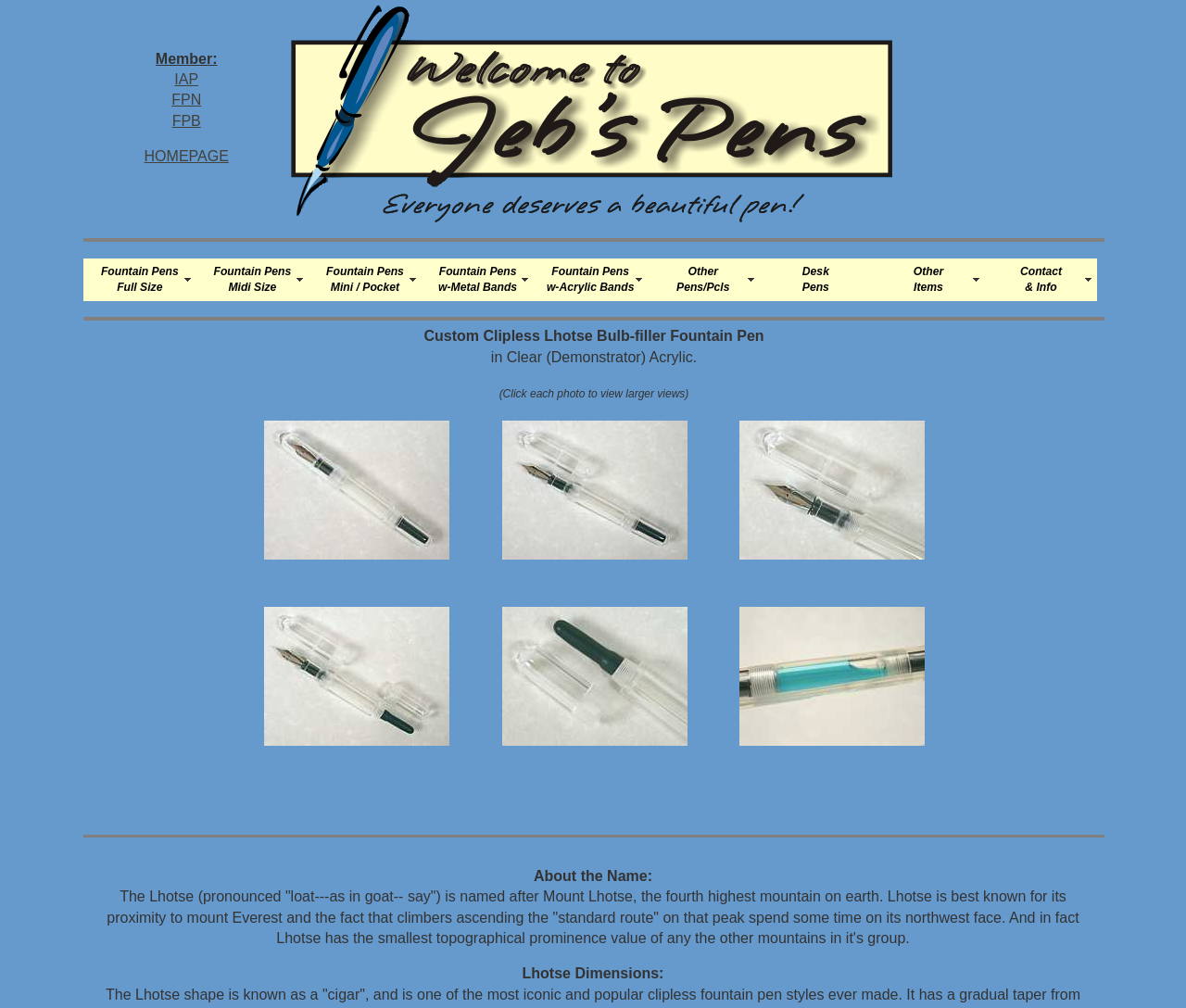How many links are there in the first row of the LayoutTable?
Using the screenshot, give a one-word or short phrase answer.

4